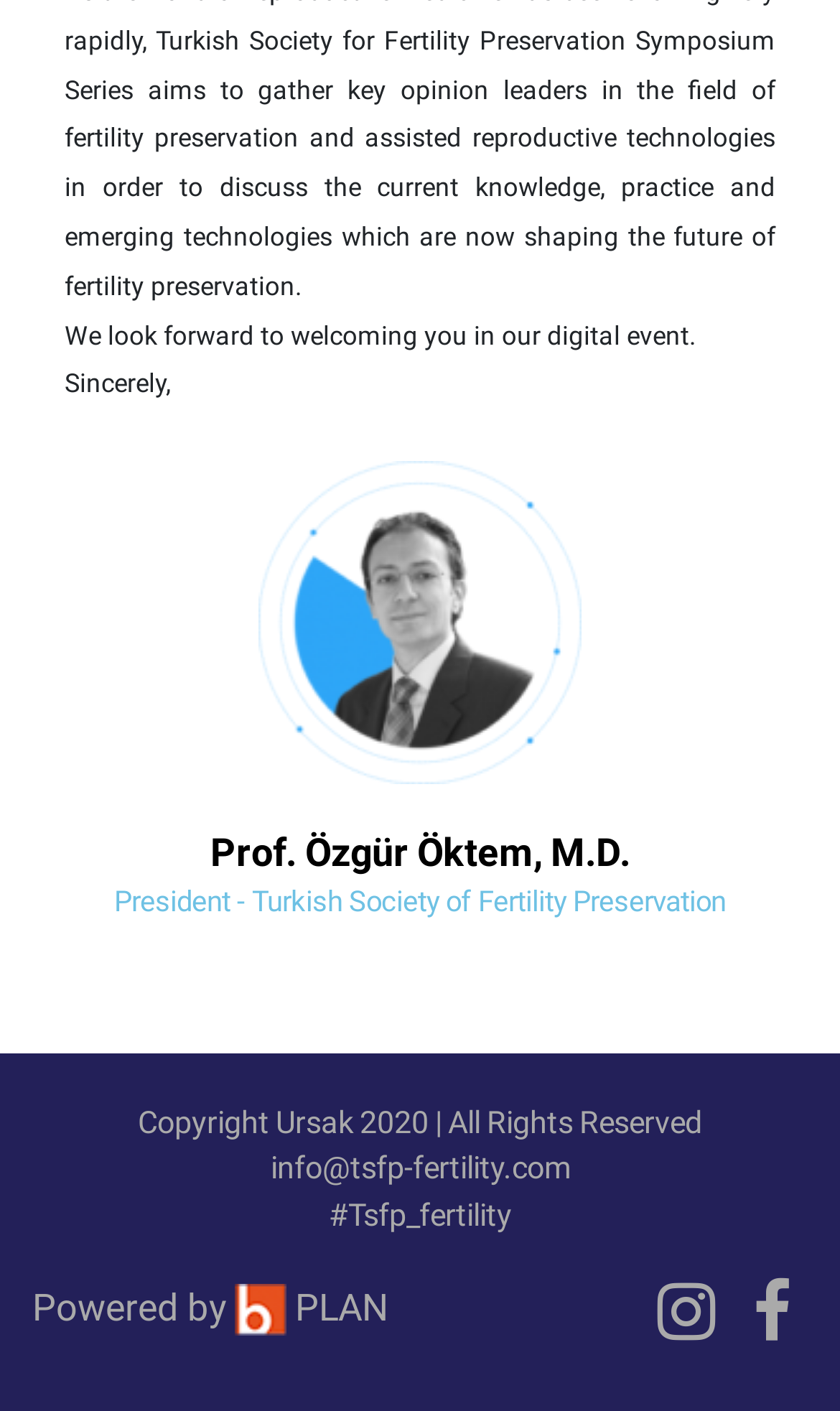How many social media links are present at the bottom of the webpage?
Based on the image, answer the question with a single word or brief phrase.

2